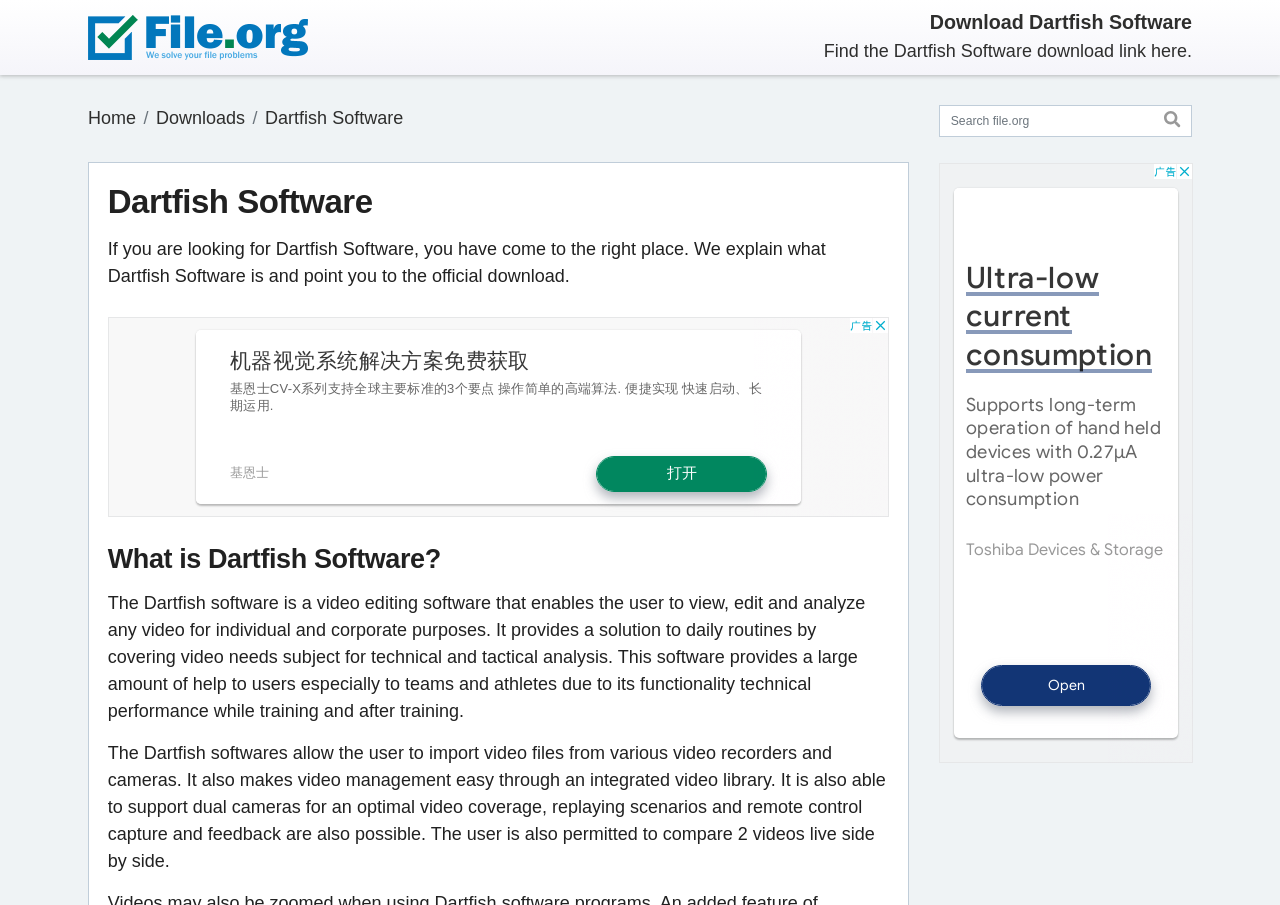Given the element description: "parent_node: Download Dartfish Software", predict the bounding box coordinates of the UI element it refers to, using four float numbers between 0 and 1, i.e., [left, top, right, bottom].

[0.057, 0.0, 0.252, 0.083]